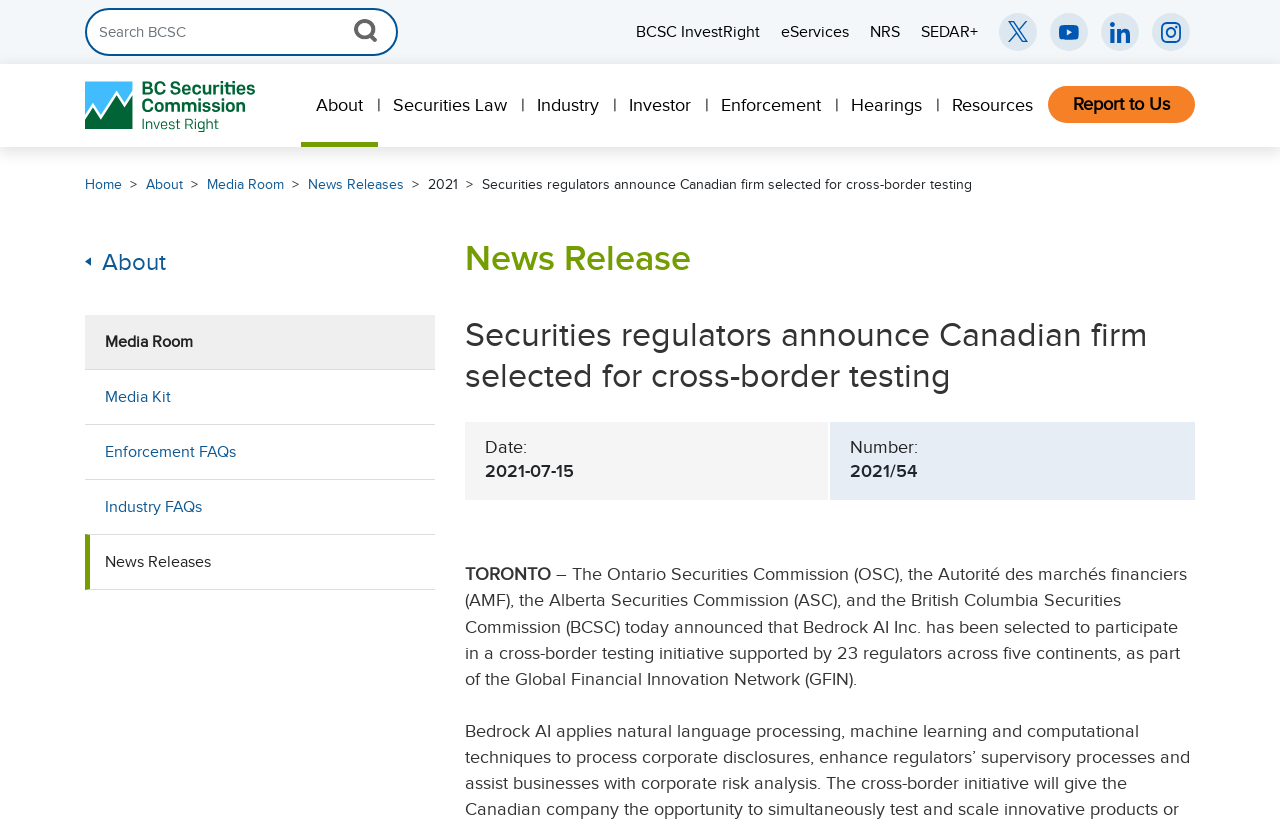What is the name of the organization that announced the selection of Bedrock AI Inc.?
Provide an in-depth and detailed answer to the question.

I found the answer by reading the text in the webpage, specifically the sentence that starts with 'TORONTO – The Ontario Securities Commission (OSC), the Autorité des marchés financiers (AMF), the Alberta Securities Commission (ASC), and the...' and ends with '...today announced that...'. The sentence mentions that the British Columbia Securities Commission (BCSC) is one of the organizations that announced the selection of Bedrock AI Inc.